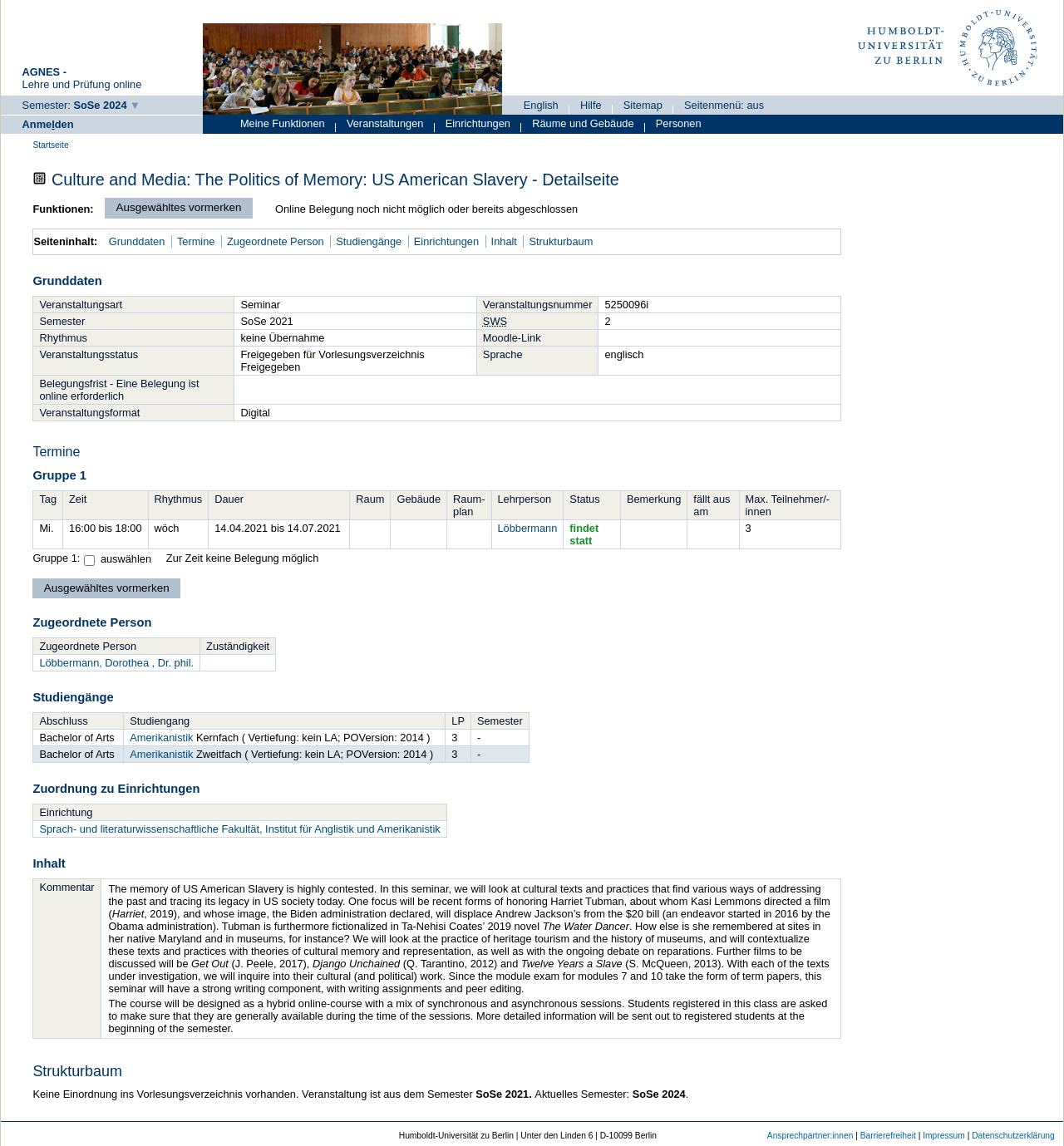Can you find the bounding box coordinates for the UI element given this description: "26 Sep 2021"? Provide the coordinates as four float numbers between 0 and 1: [left, top, right, bottom].

None